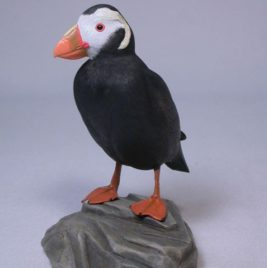What is the primary color of the puffin's body?
Make sure to answer the question with a detailed and comprehensive explanation.

According to the caption, the body of the Tufted Puffin is predominantly black, which suggests that black is the main color of the body, providing a striking contrast to the brightly colored orange beak and feet.